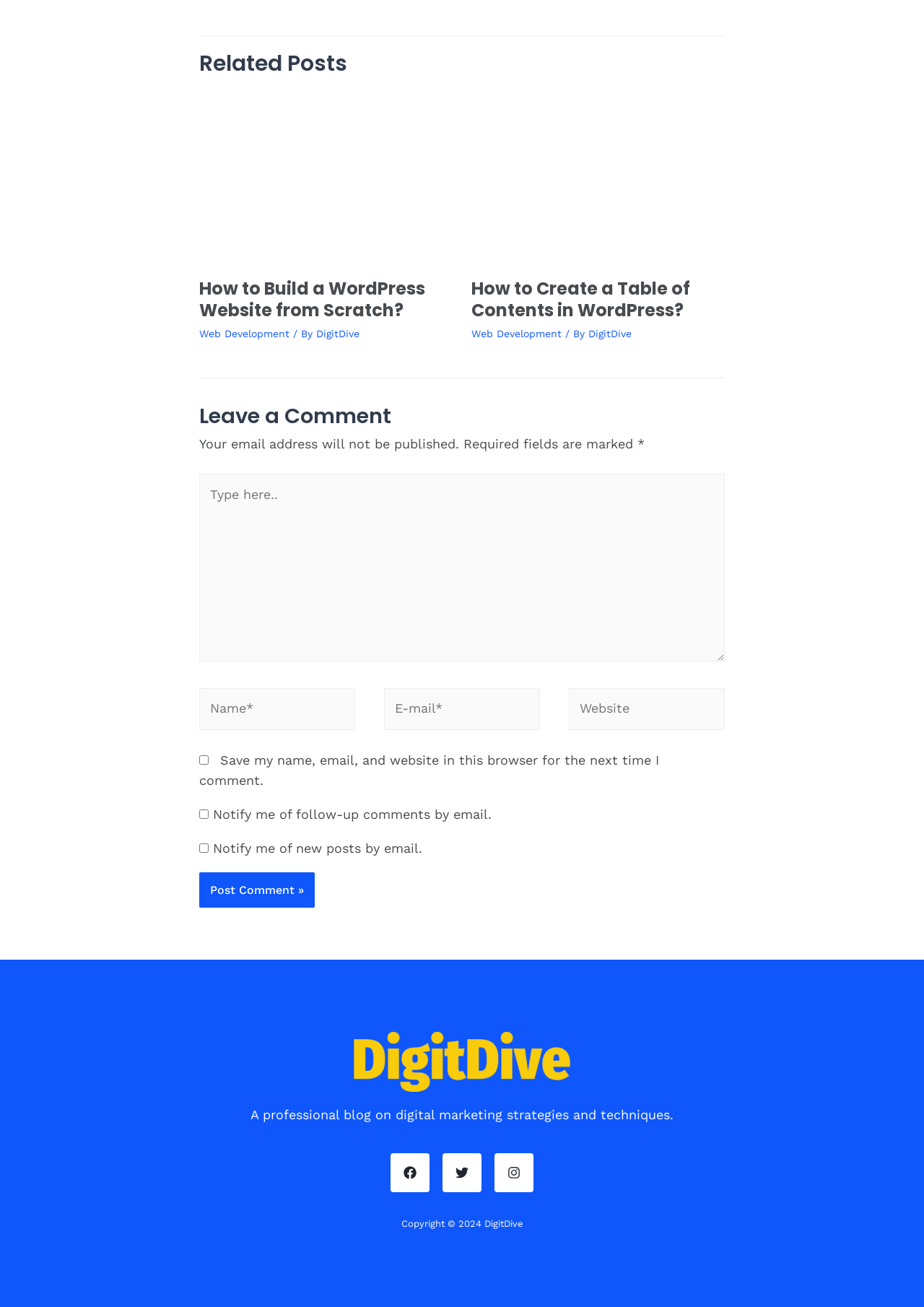How many related posts are there?
Please look at the screenshot and answer in one word or a short phrase.

2